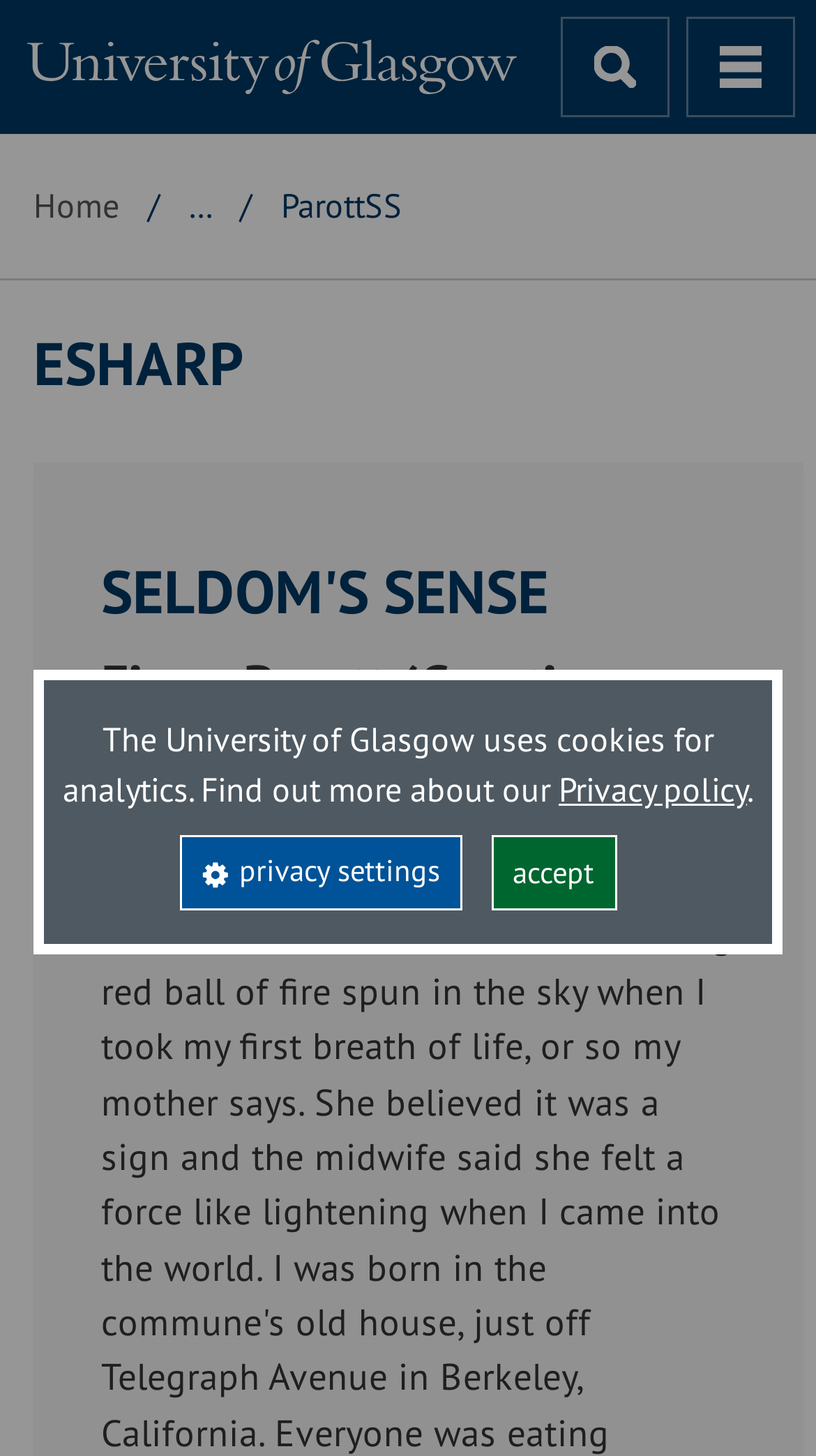Examine the screenshot and answer the question in as much detail as possible: What is the name of the sense mentioned on this webpage?

I found the answer by looking at the subheading section of the webpage, where 'SELDOM'S SENSE' is written in bold letters.